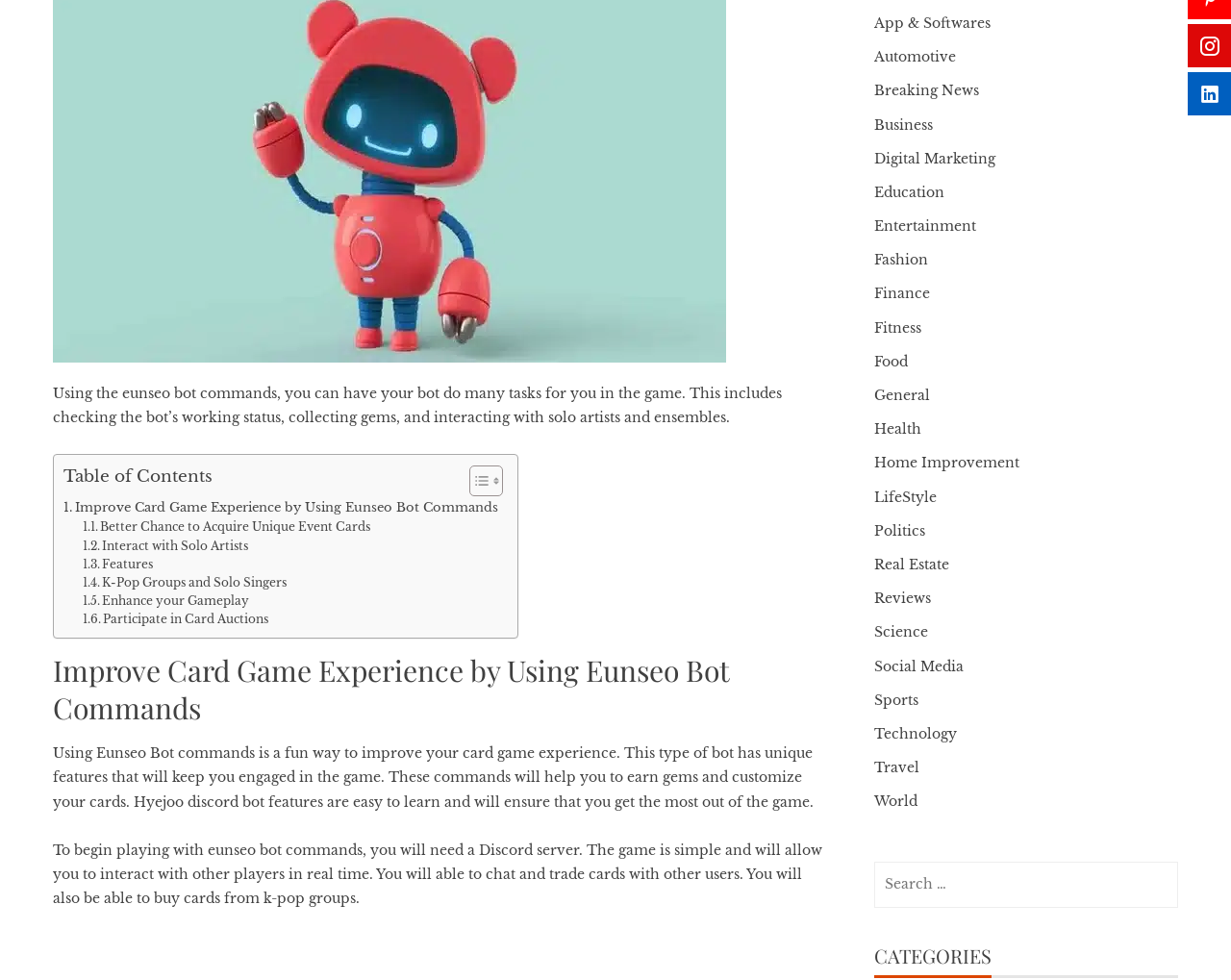Given the element description: "Home Improvement", predict the bounding box coordinates of this UI element. The coordinates must be four float numbers between 0 and 1, given as [left, top, right, bottom].

[0.71, 0.461, 0.828, 0.485]